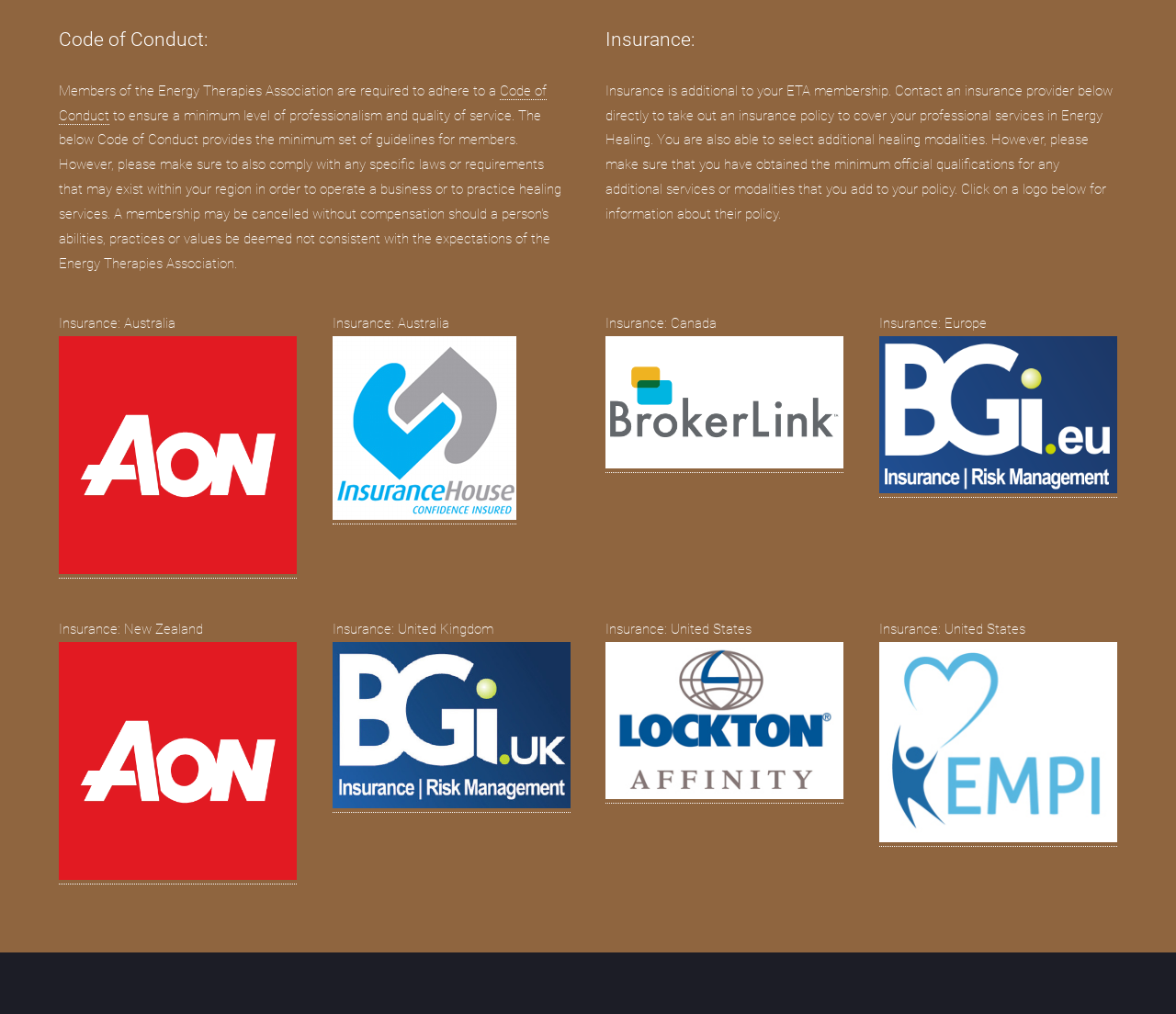Find the bounding box coordinates of the clickable area that will achieve the following instruction: "Explore insurance providers for Canada".

[0.515, 0.449, 0.718, 0.466]